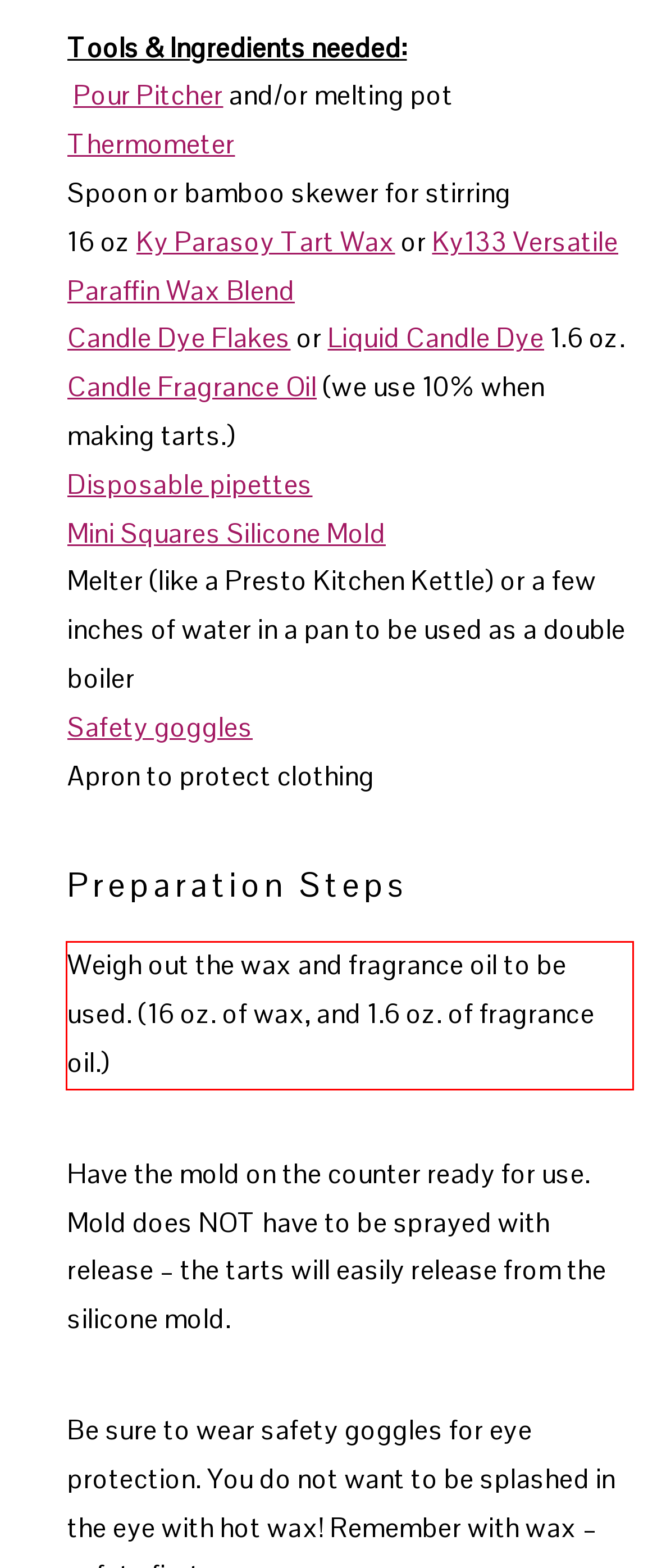Please identify and extract the text content from the UI element encased in a red bounding box on the provided webpage screenshot.

Weigh out the wax and fragrance oil to be used. (16 oz. of wax, and 1.6 oz. of fragrance oil.)